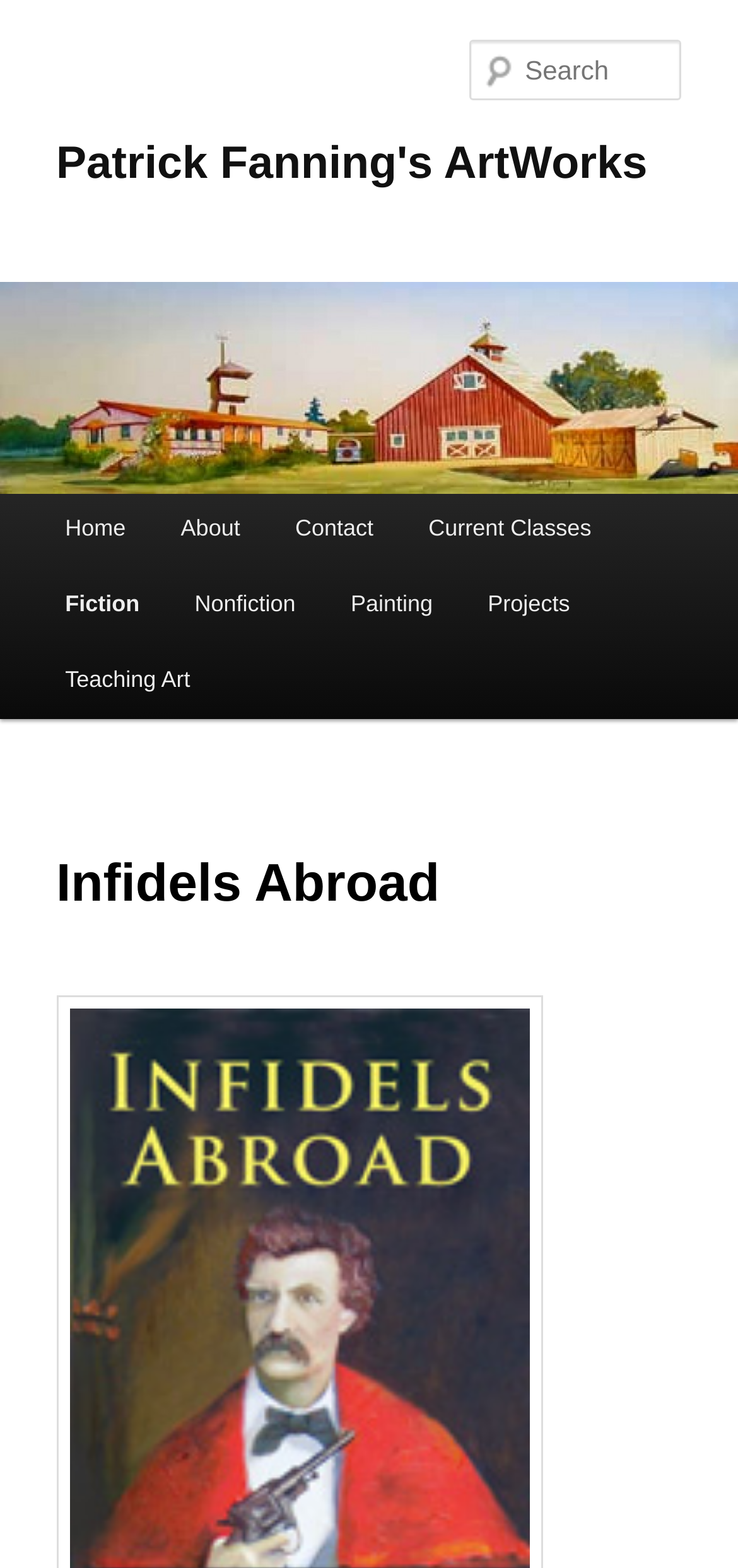What is the name of the artist?
Look at the webpage screenshot and answer the question with a detailed explanation.

The name of the artist can be found in the heading 'Patrick Fanning's ArtWorks' at the top of the webpage, which suggests that the webpage is showcasing the artworks of Patrick Fanning.